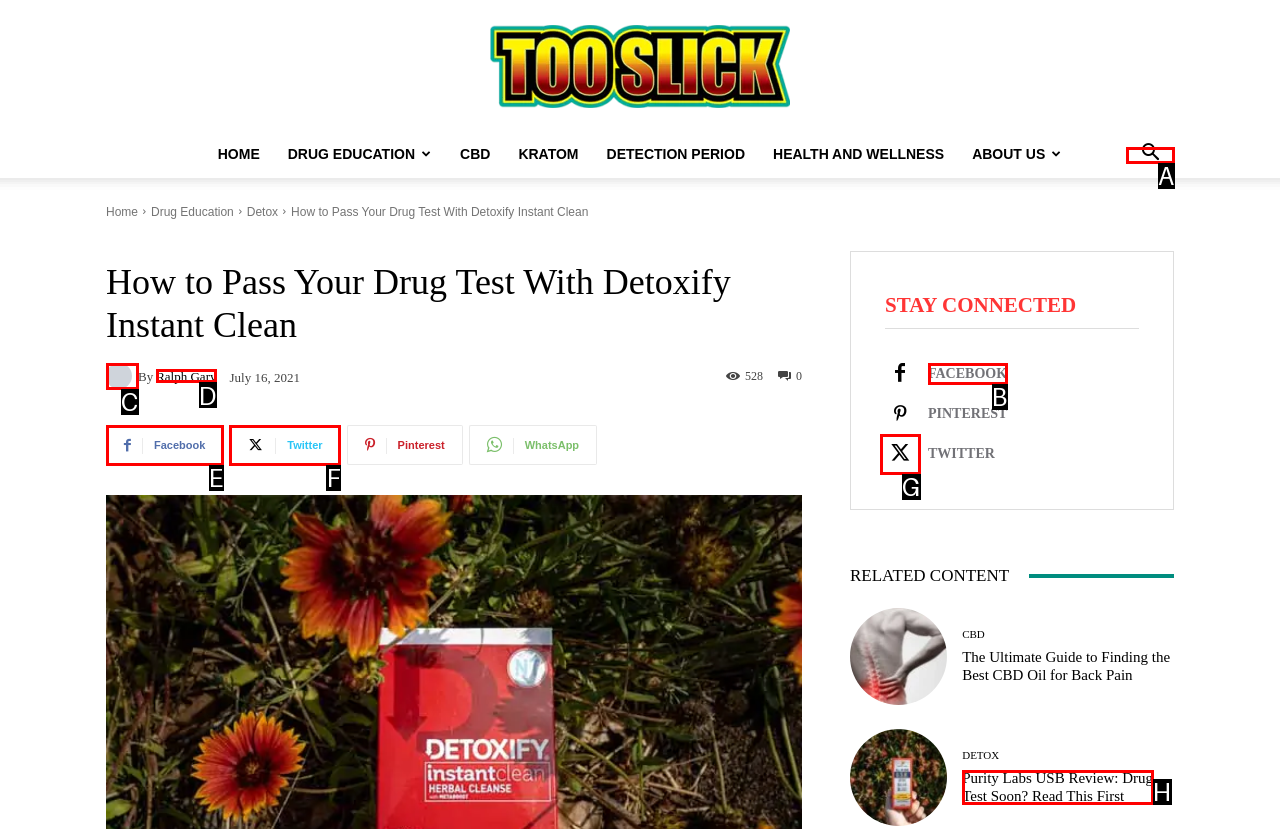Based on the given description: aria-label="Next slide", determine which HTML element is the best match. Respond with the letter of the chosen option.

None